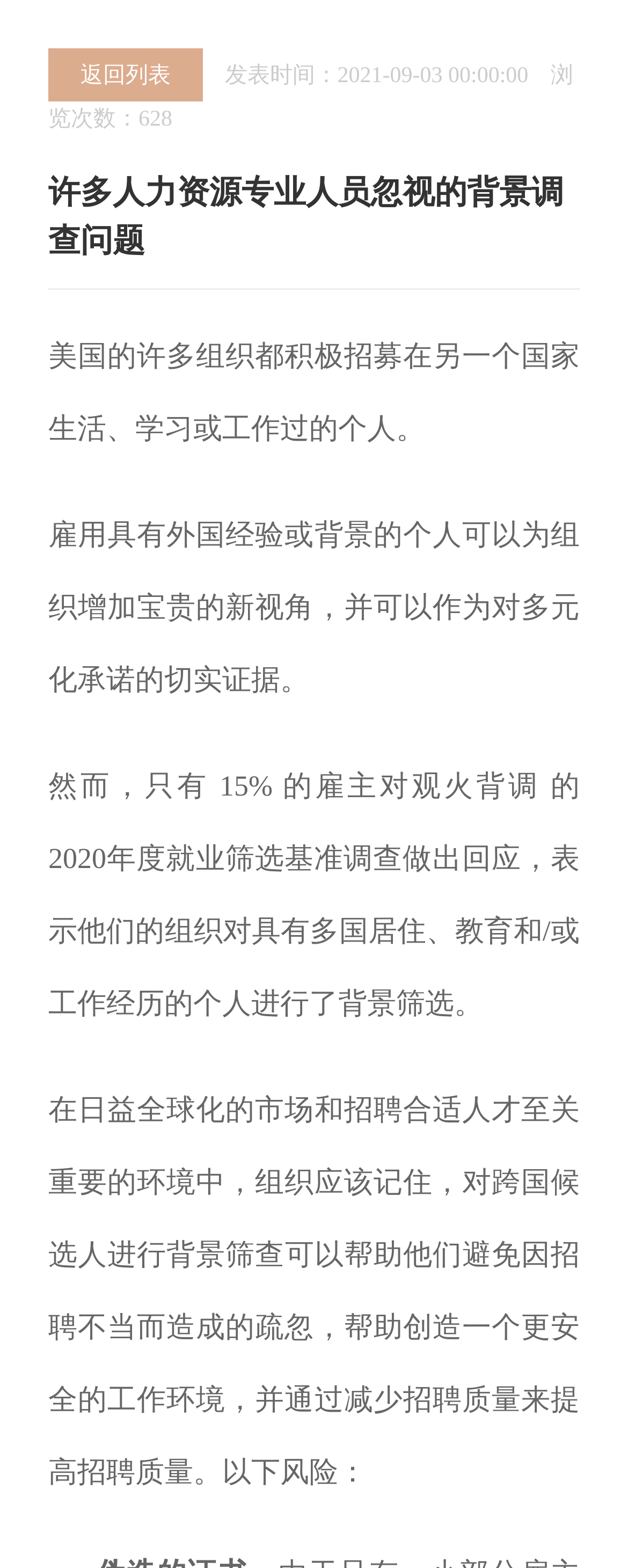What is the importance of hiring suitable talent in a globalized market?
Please provide a detailed answer to the question.

The text emphasizes that '在日益全球化的市场和招聘合适人才至关重要的环境中，组织应该记住...'.